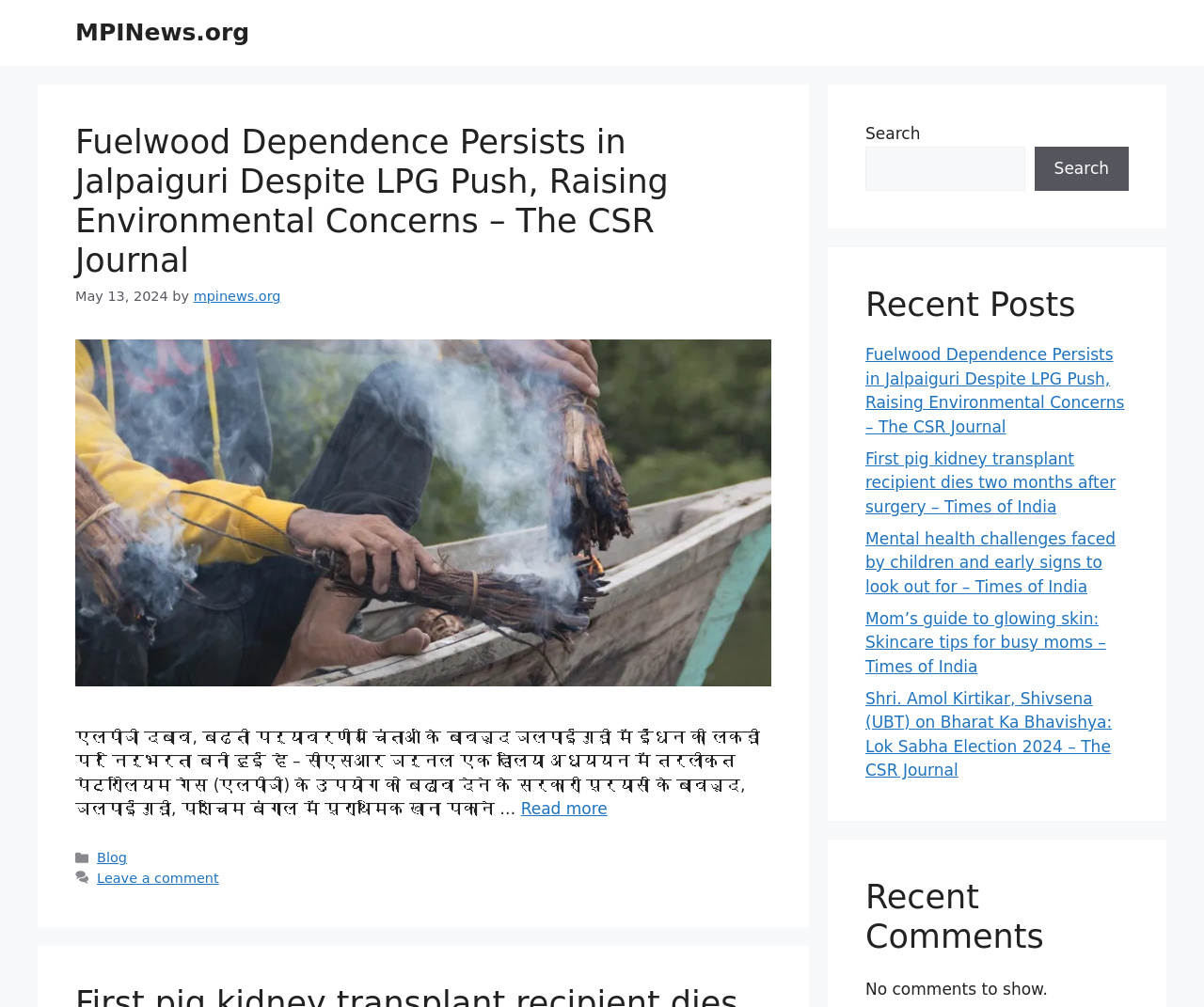Specify the bounding box coordinates of the area to click in order to follow the given instruction: "Read more about Fuelwood Dependence Persists in Jalpaiguri."

[0.433, 0.794, 0.505, 0.812]